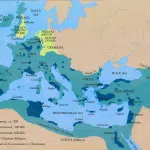Elaborate on the image with a comprehensive description.

The image presents a detailed map of the Mediterranean region during the early spread of Christianity. Various territories are shaded in different tones of blue, indicating the extent of influence and presence of Christian communities across the region. The map highlights key historical regions, including parts of Europe, North Africa, and the Middle East. Landmarks, water bodies, and geographical features are depicted to provide context to the areas discussed in relation to the growth of Christianity. This visual representation serves as a helpful tool for understanding the geographical spread of early Christian teachings and activities.